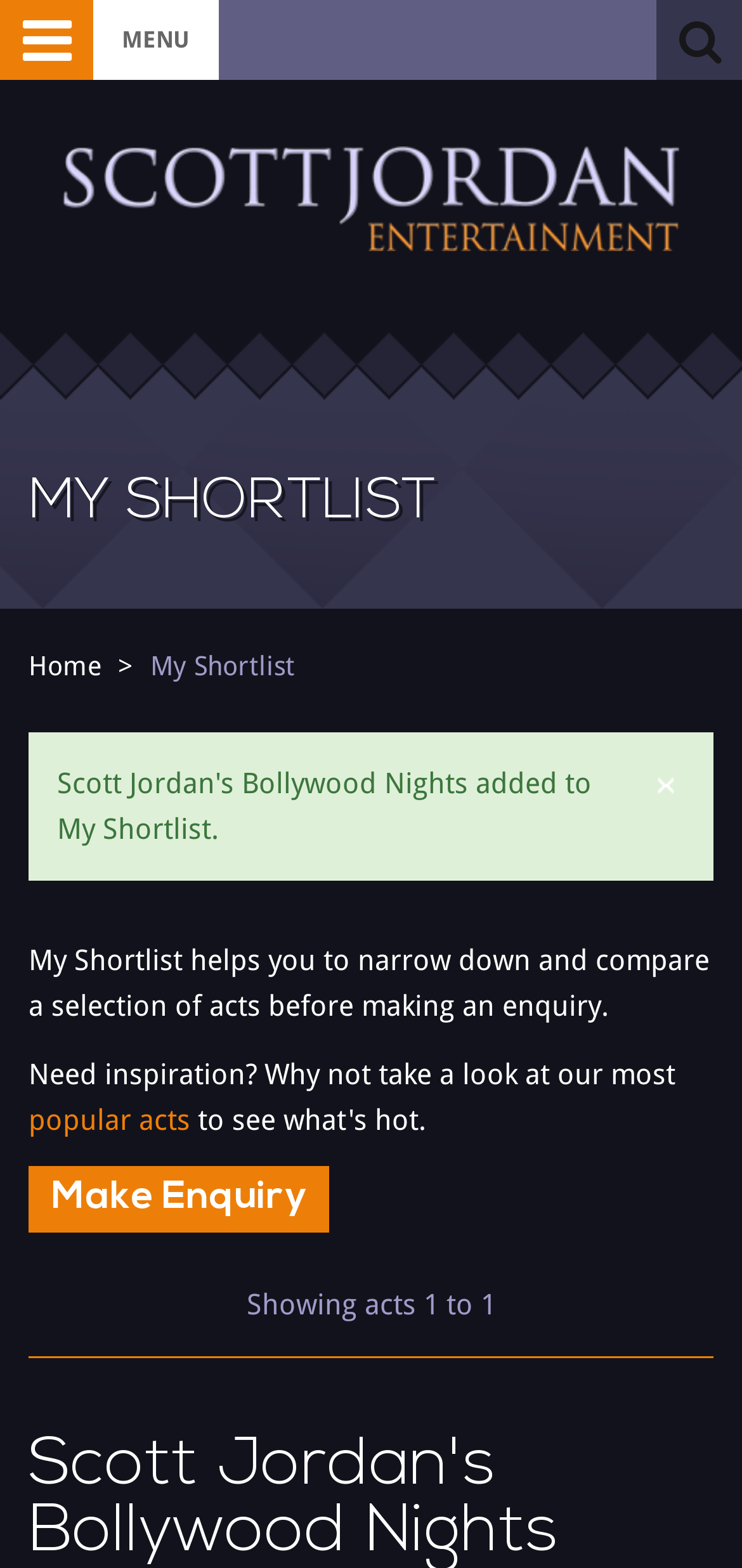Find and indicate the bounding box coordinates of the region you should select to follow the given instruction: "Go to the Home page".

[0.038, 0.414, 0.192, 0.434]